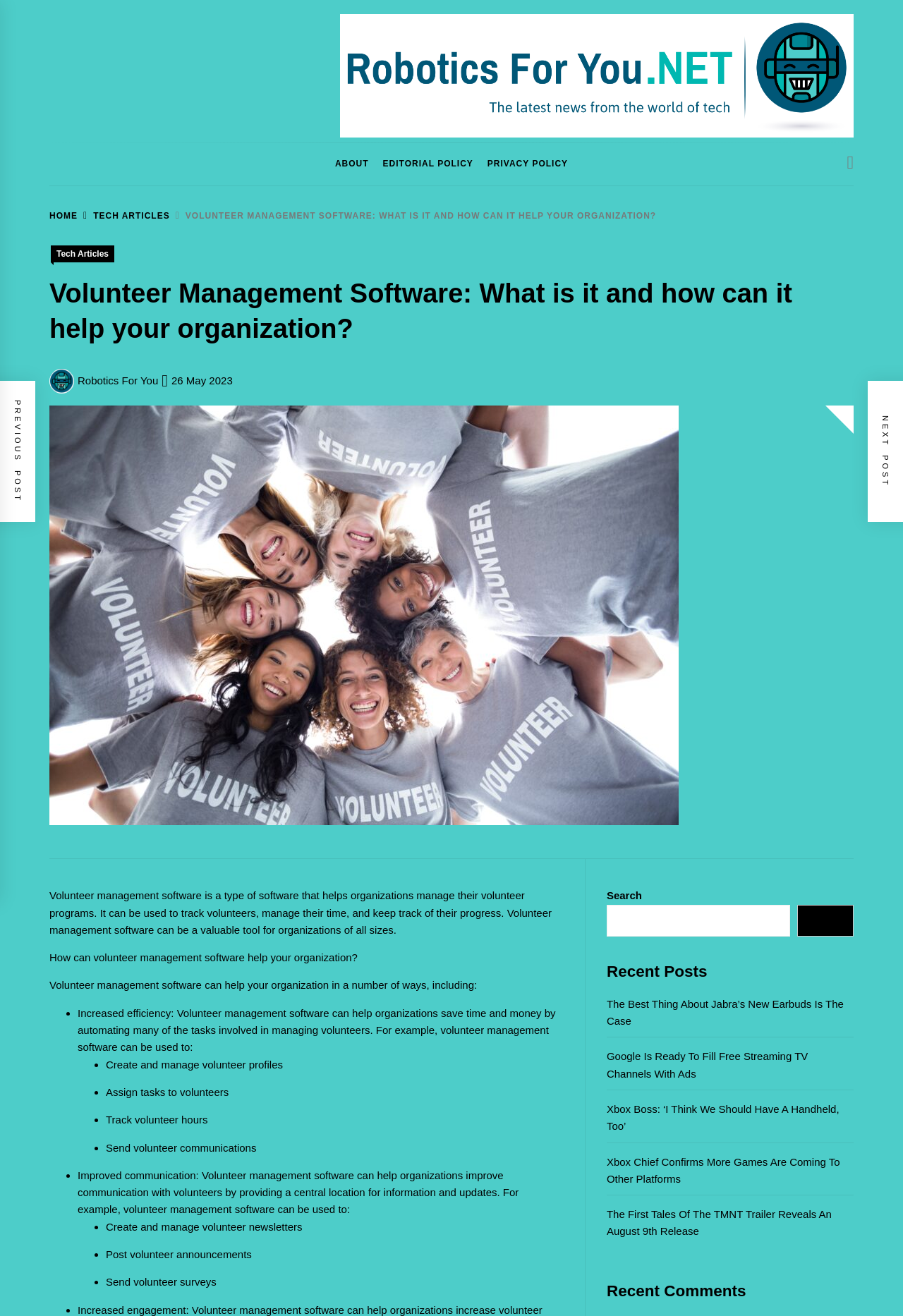Analyze the image and provide a detailed answer to the question: What is the purpose of the 'Breadcrumbs' navigation?

The 'Breadcrumbs' navigation is located at the top of the webpage, and its purpose is to allow users to navigate the website. The navigation links include 'HOME', 'TECH ARTICLES', and 'VOLUNTEER MANAGEMENT SOFTWARE: WHAT IS IT AND HOW CAN IT HELP YOUR ORGANIZATION?', indicating that users can click on these links to access different sections of the website.